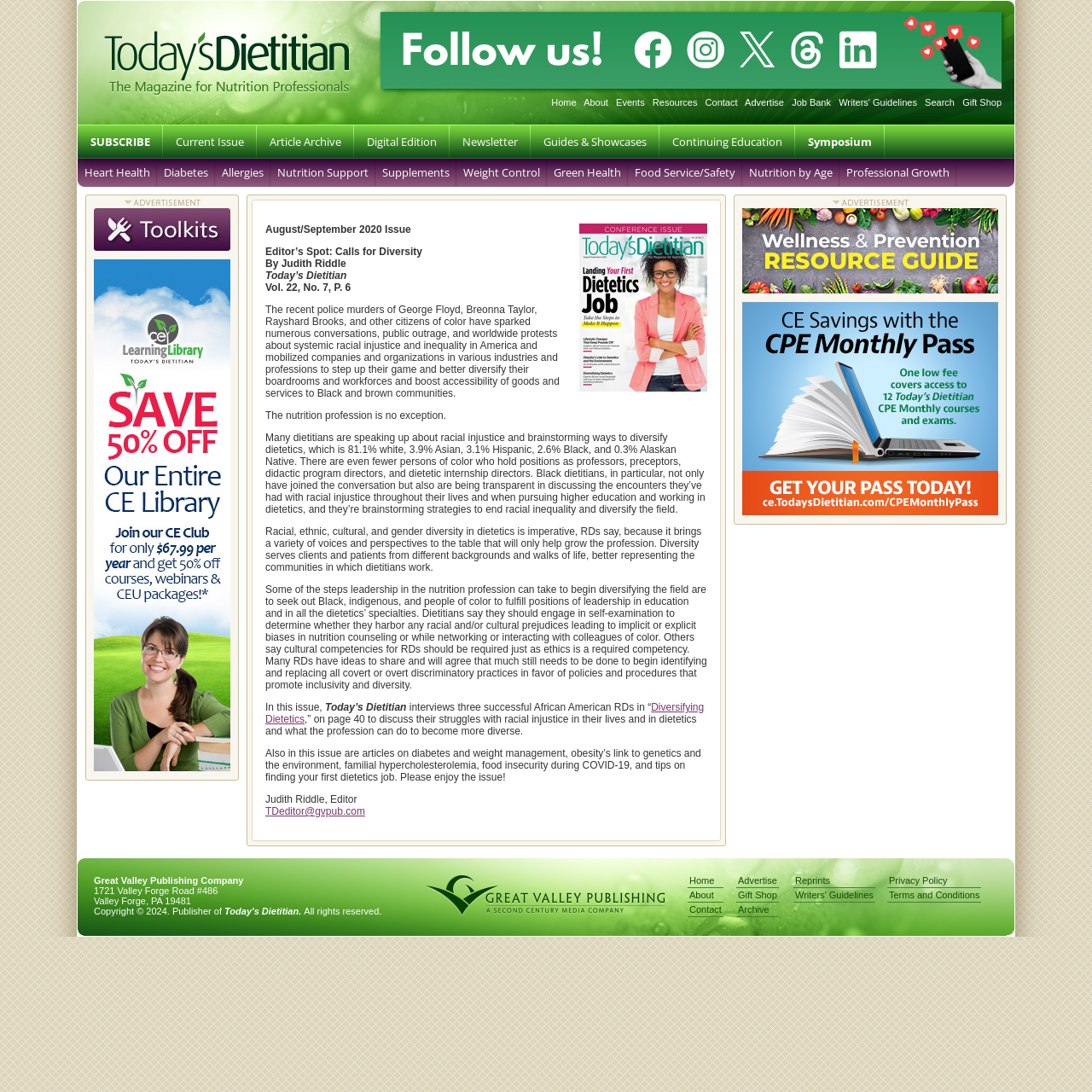Identify the bounding box coordinates for the element you need to click to achieve the following task: "Click on the 'Home' link". The coordinates must be four float values ranging from 0 to 1, formatted as [left, top, right, bottom].

[0.505, 0.089, 0.528, 0.098]